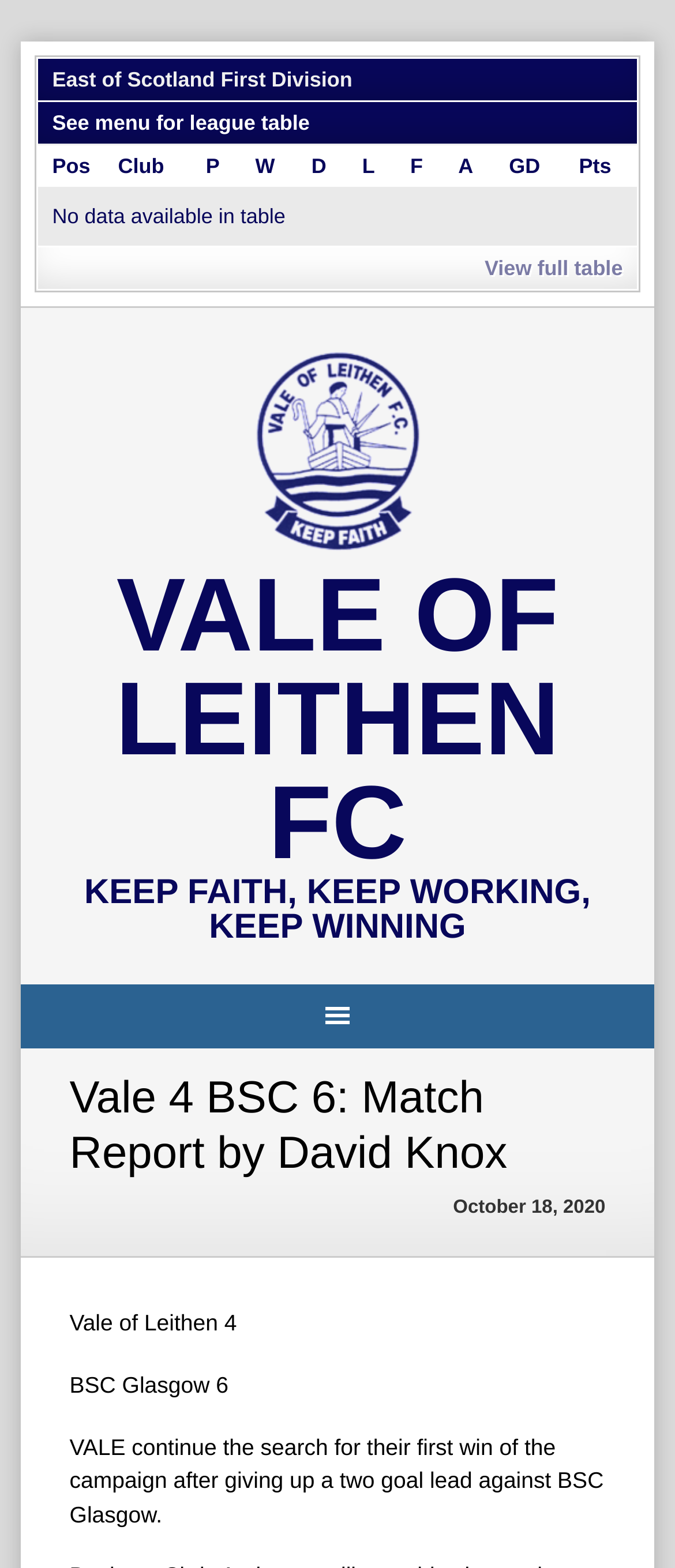Determine the bounding box coordinates of the section to be clicked to follow the instruction: "Expand menu". The coordinates should be given as four float numbers between 0 and 1, formatted as [left, top, right, bottom].

[0.031, 0.628, 0.969, 0.669]